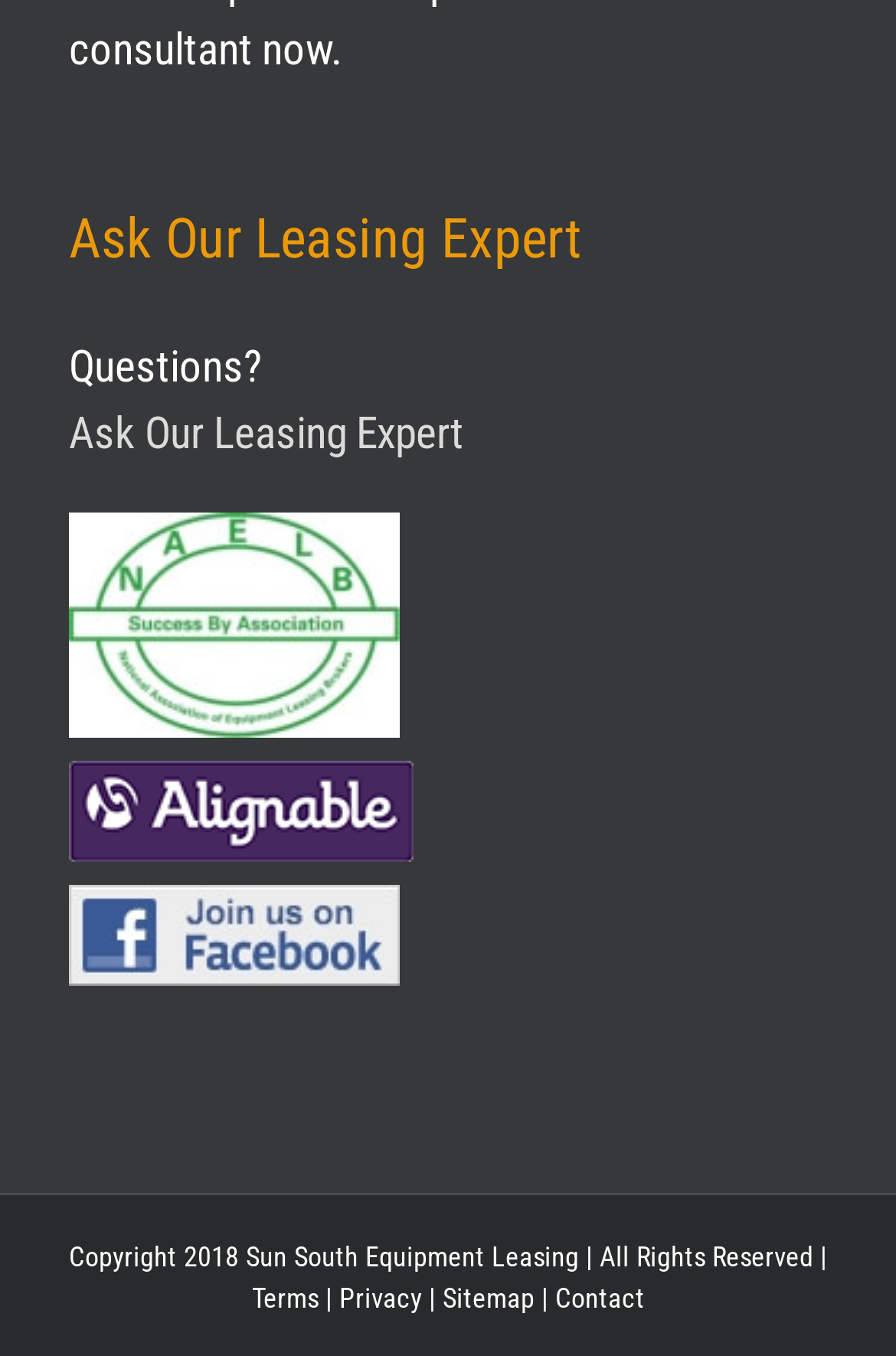Please identify the bounding box coordinates of the area that needs to be clicked to fulfill the following instruction: "Visit the FaithTree homepage."

None